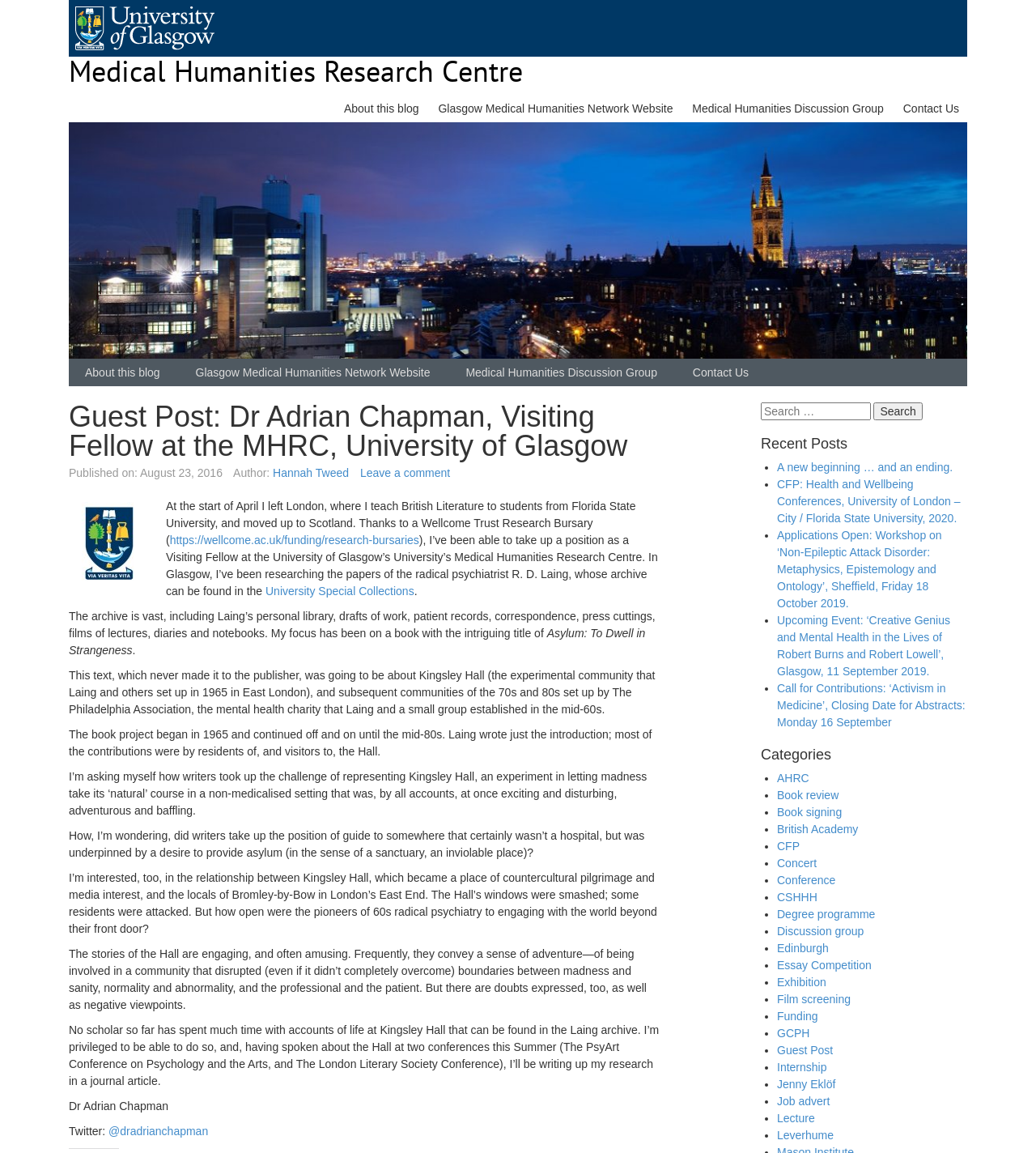Determine the bounding box coordinates of the area to click in order to meet this instruction: "Read the recent post 'A new beginning … and an ending'".

[0.75, 0.4, 0.92, 0.411]